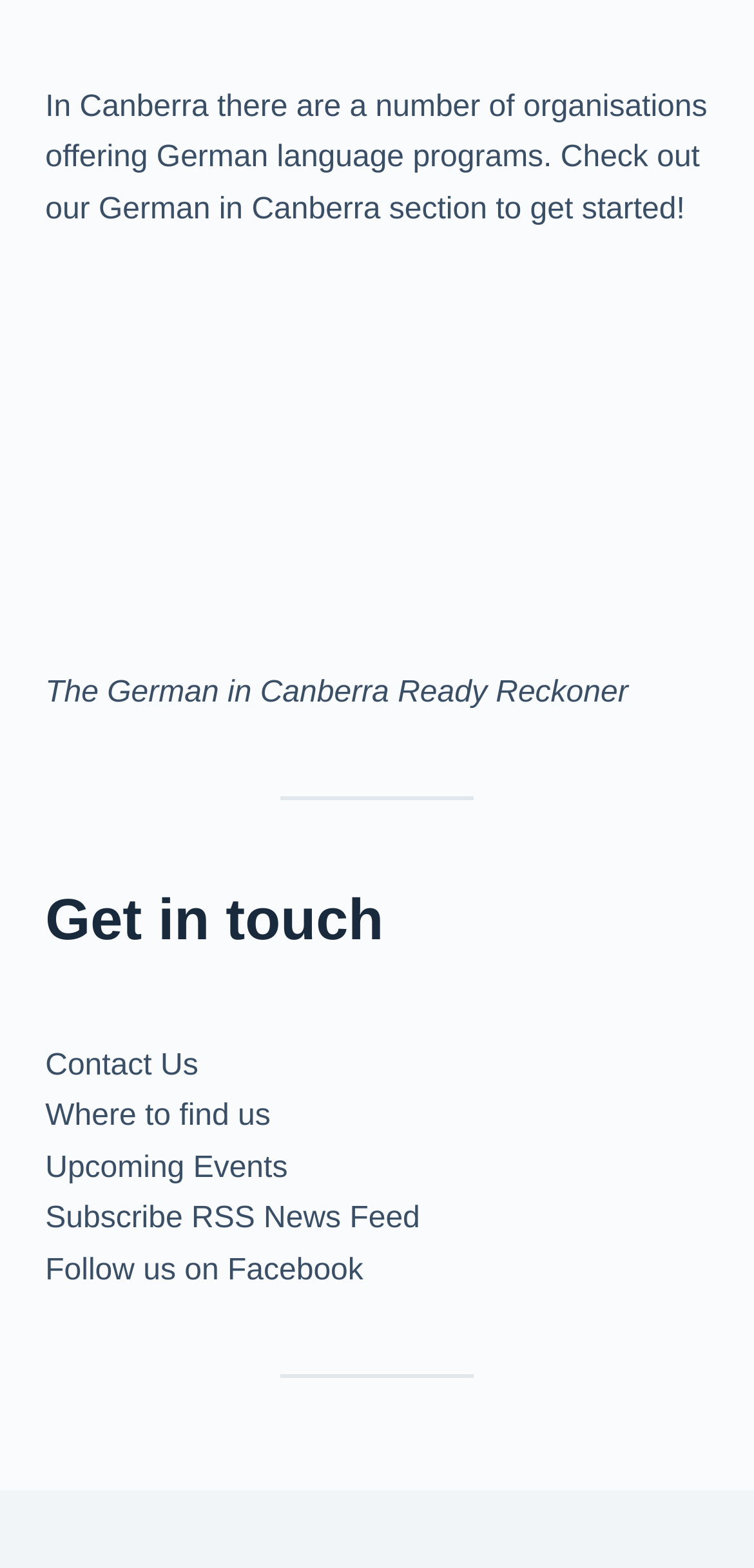What is the orientation of the separator?
Based on the image, provide a one-word or brief-phrase response.

Horizontal